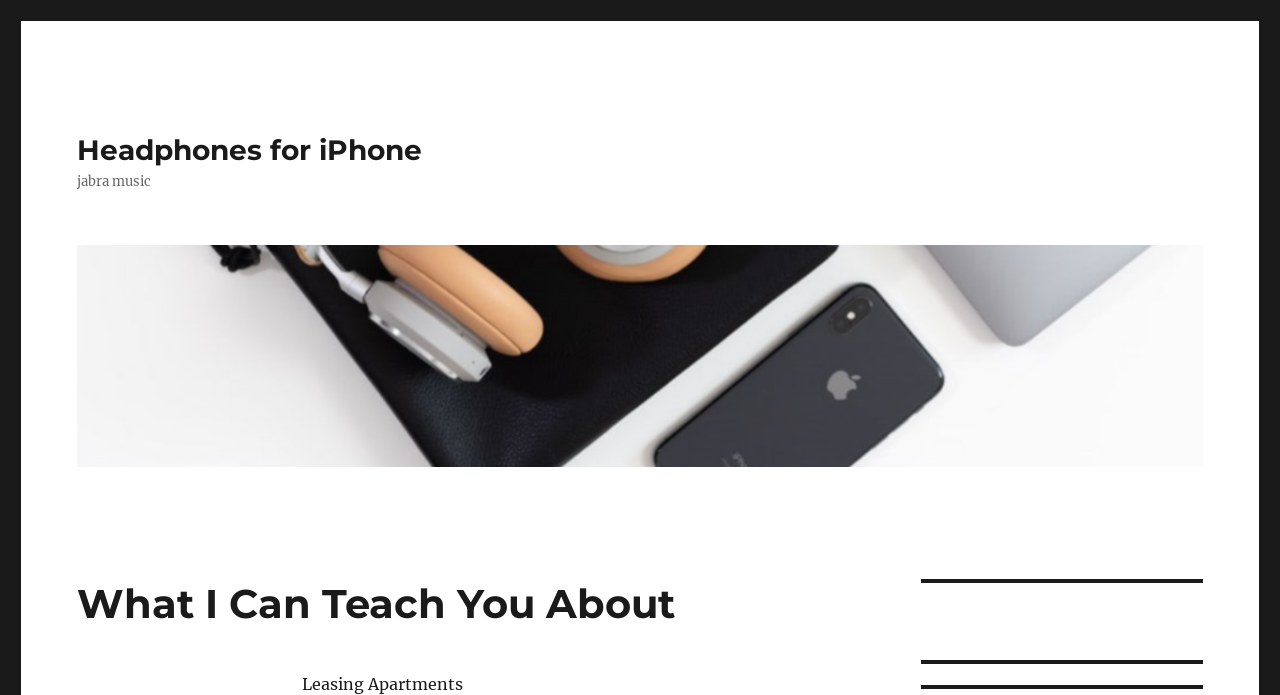What is the text below the main image?
Using the visual information from the image, give a one-word or short-phrase answer.

Leasing Apartments